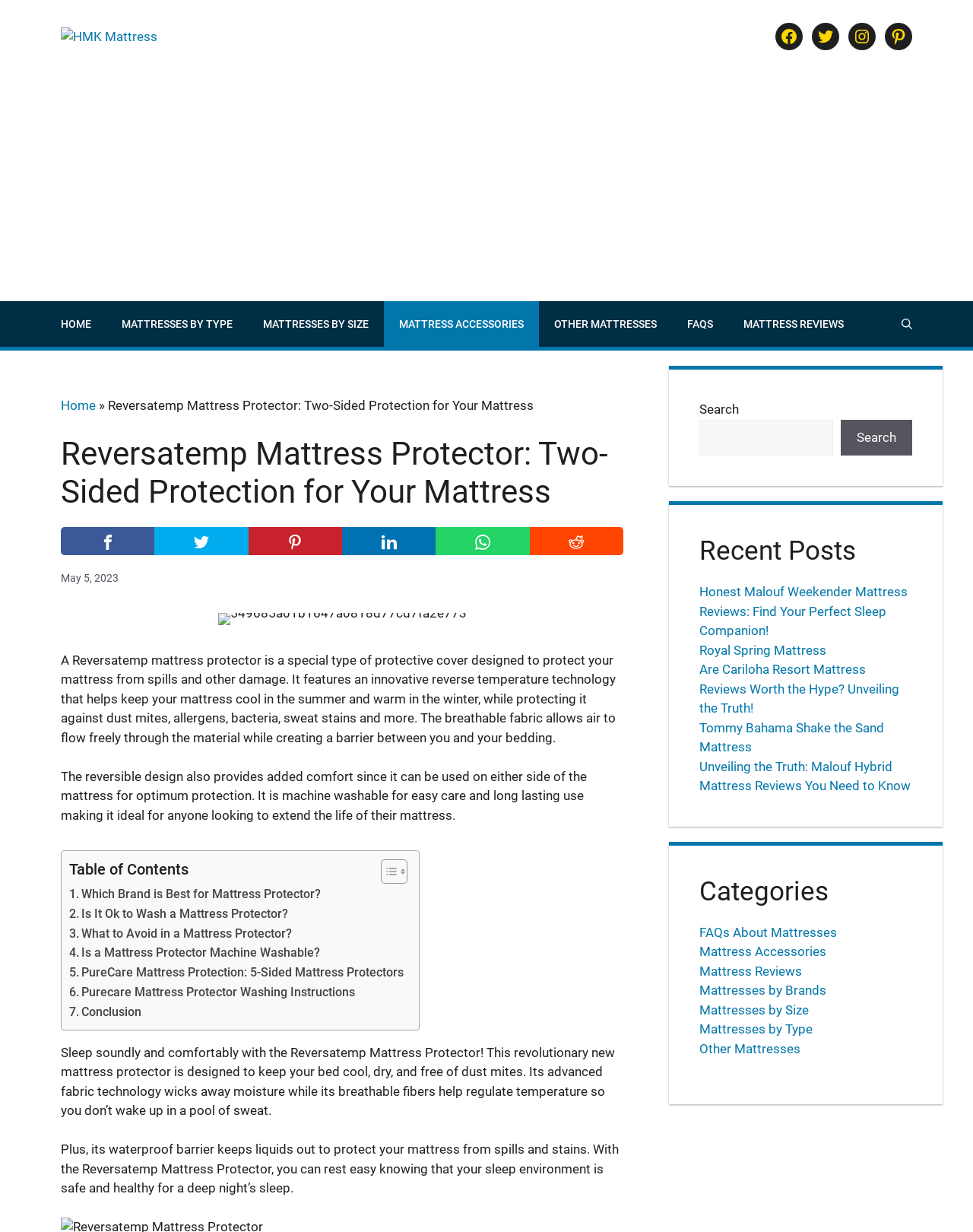Using the webpage screenshot, find the UI element described by Mattress Reviews. Provide the bounding box coordinates in the format (top-left x, top-left y, bottom-right x, bottom-right y), ensuring all values are floating point numbers between 0 and 1.

[0.748, 0.244, 0.883, 0.281]